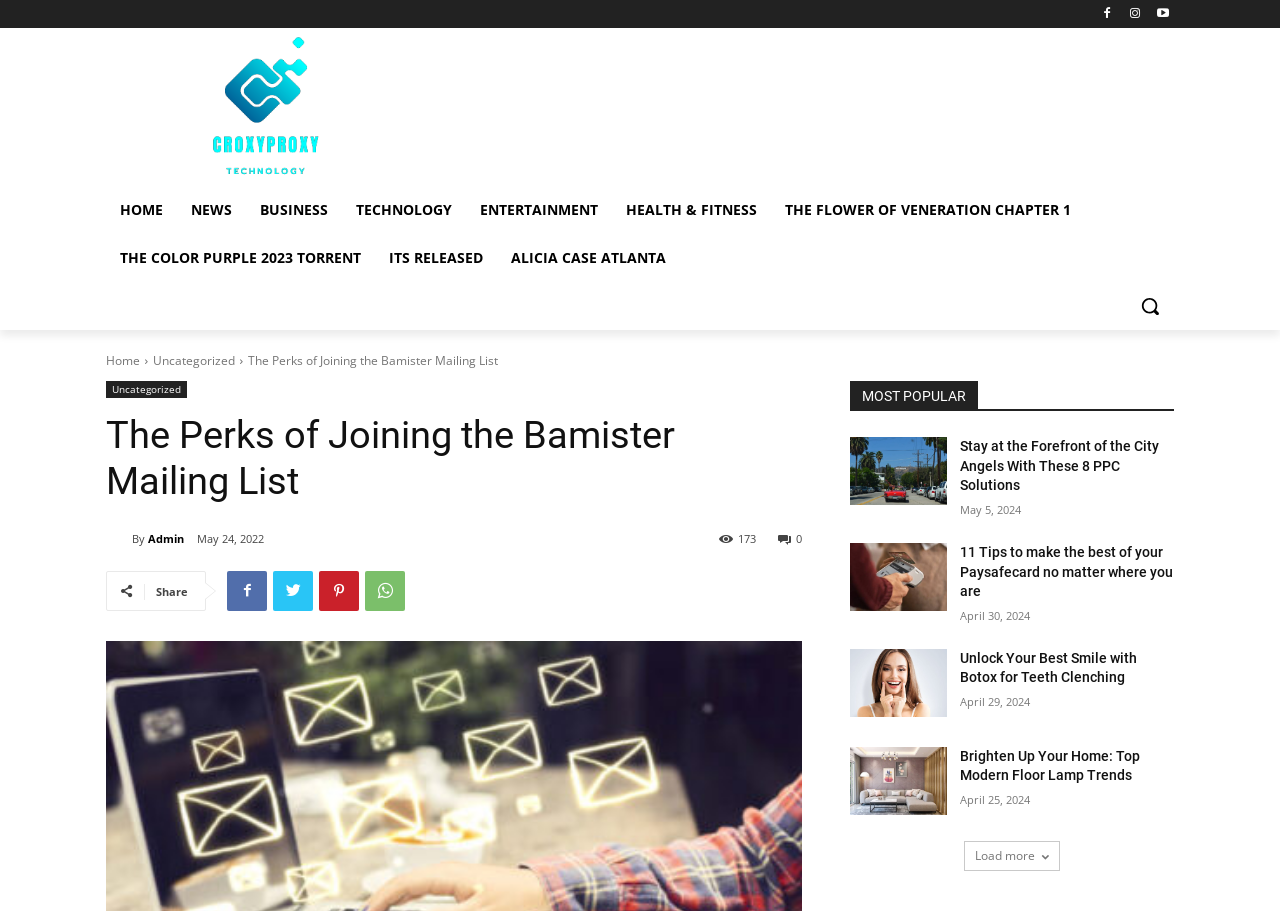Give a one-word or phrase response to the following question: What is the title of the first article in the 'MOST POPULAR' section?

Stay at the Forefront of the City Angels With These 8 PPC Solutions